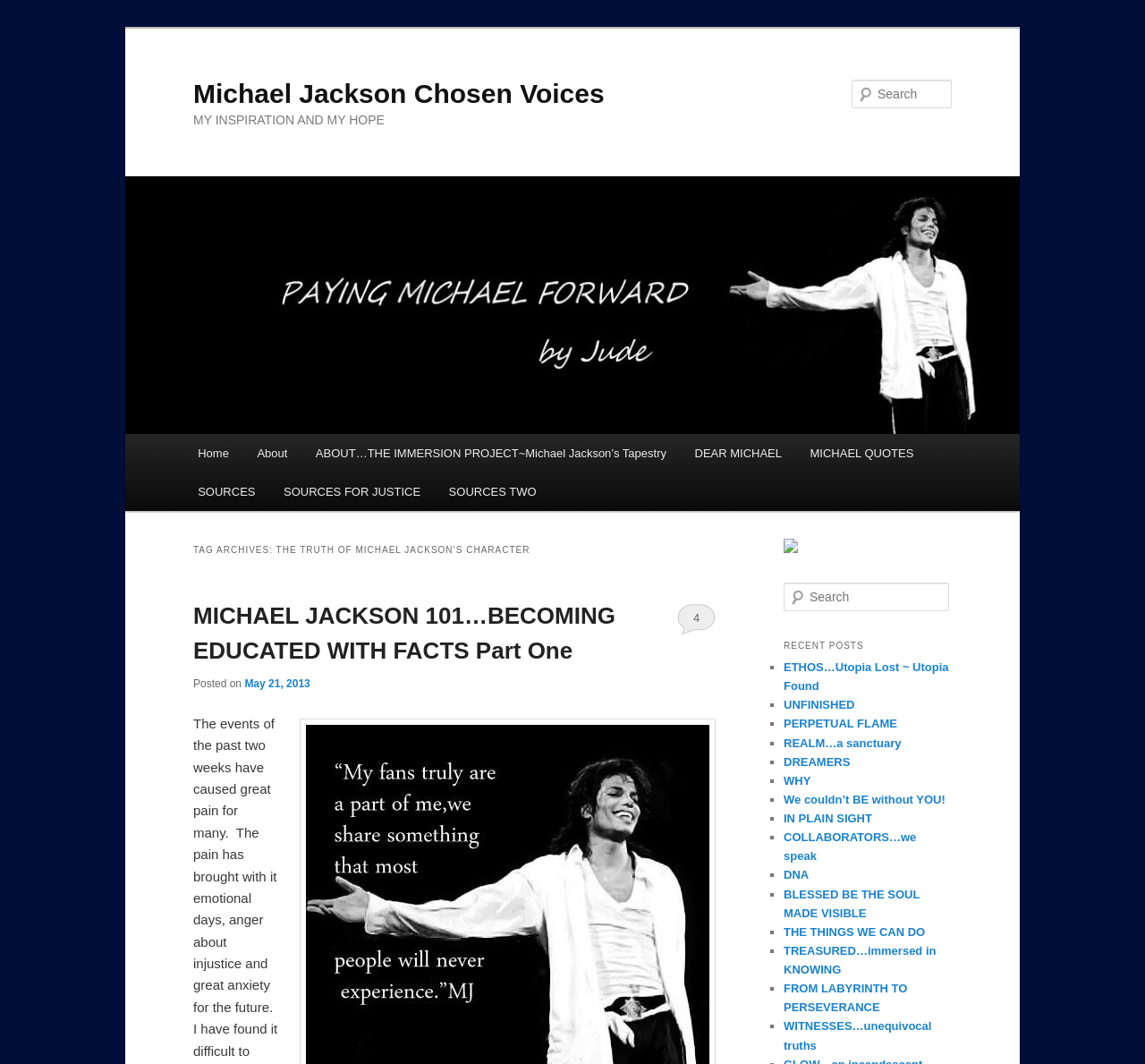Identify the bounding box coordinates for the element that needs to be clicked to fulfill this instruction: "Search for something". Provide the coordinates in the format of four float numbers between 0 and 1: [left, top, right, bottom].

[0.744, 0.075, 0.831, 0.102]